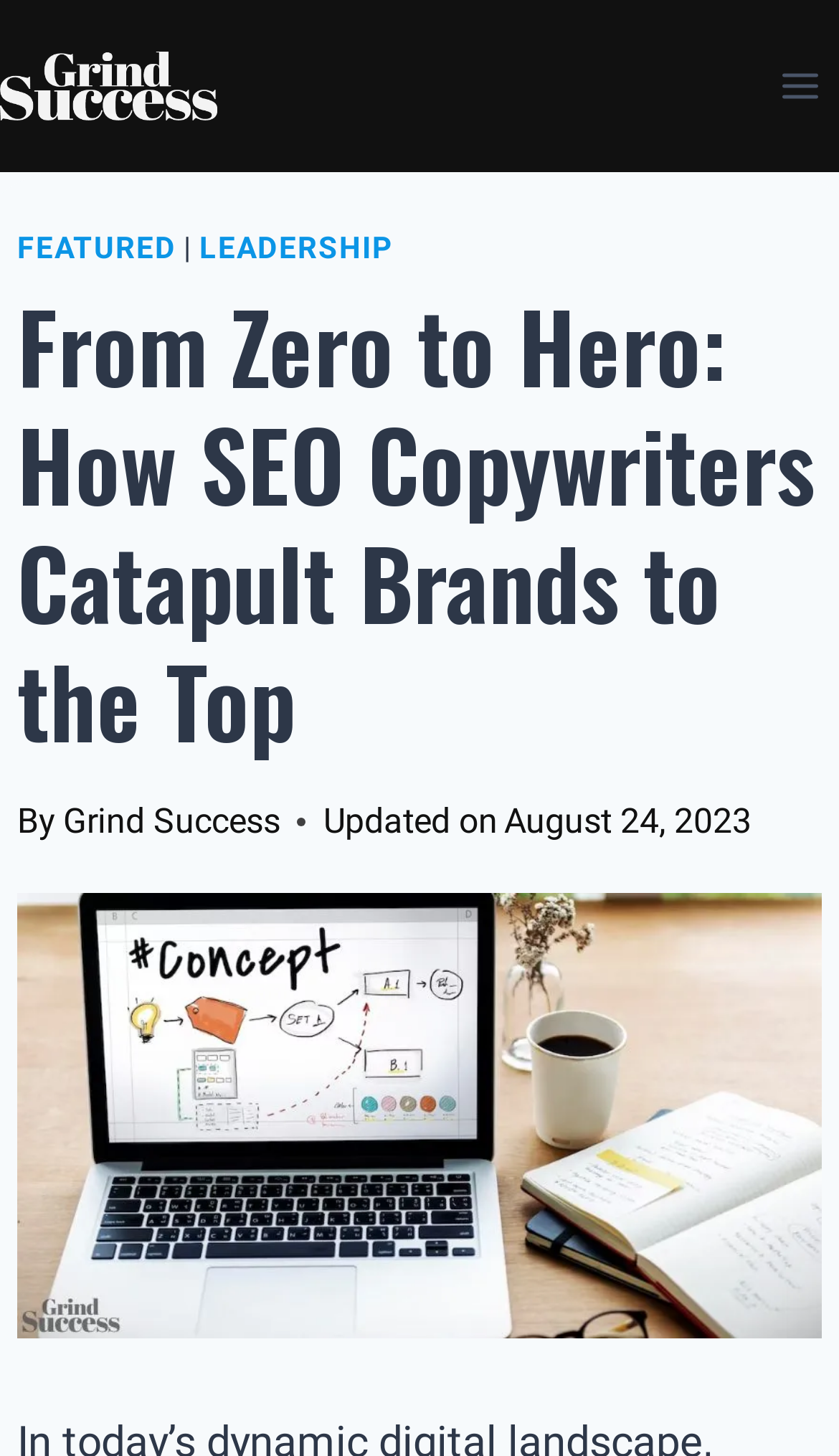Locate the primary heading on the webpage and return its text.

From Zero to Hero: How SEO Copywriters Catapult Brands to the Top